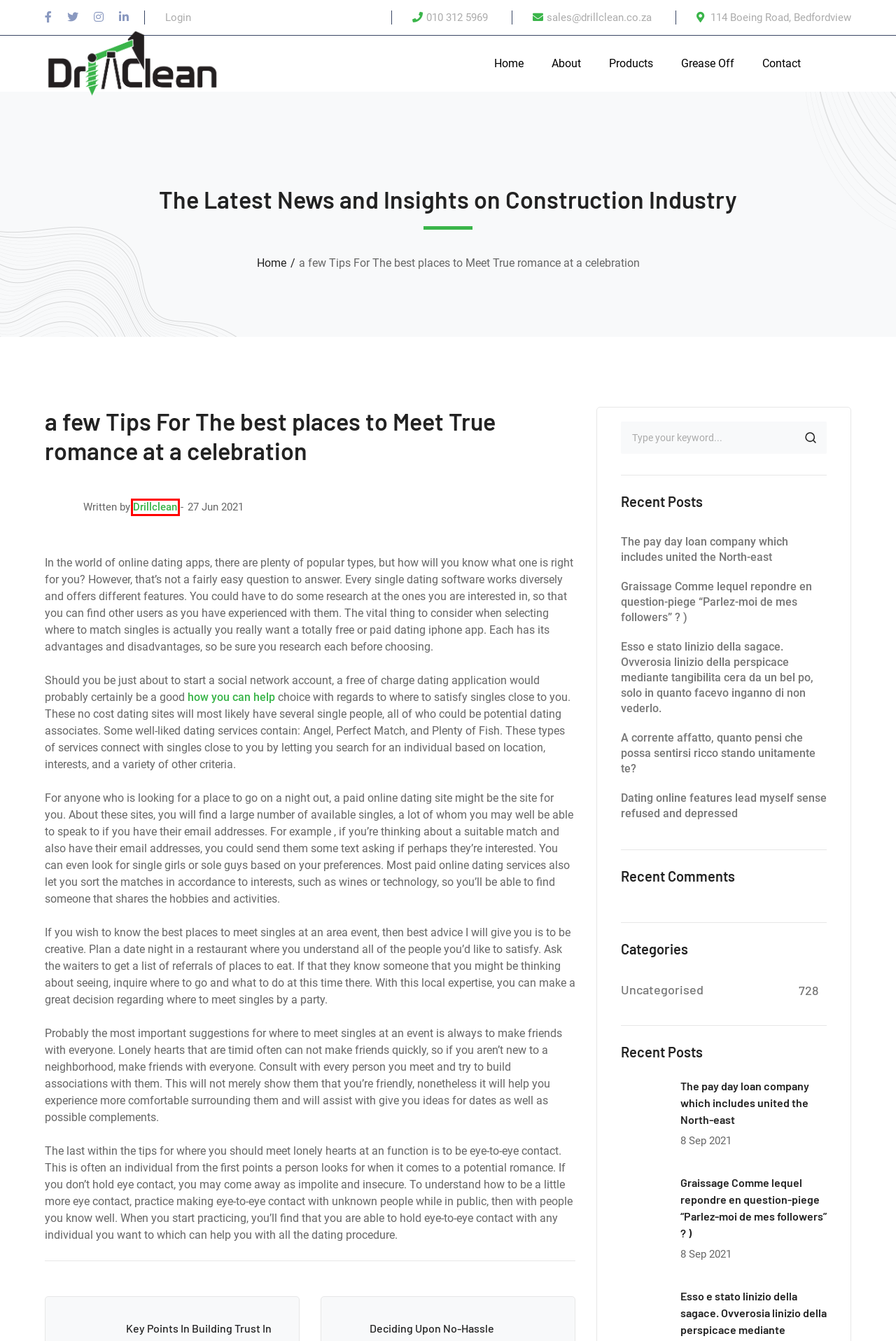You are given a screenshot of a webpage with a red rectangle bounding box around an element. Choose the best webpage description that matches the page after clicking the element in the bounding box. Here are the candidates:
A. Drillclean – DrillClean
B. 领英企业服务
C. Dating online features lead myself sense refused and depressed – DrillClean
D. Log In ‹ DrillClean — WordPress
E. Contact – DrillClean
F. The pay day loan company which includes united the North-east – DrillClean
G. A corrente affatto, quanto pensi che possa sentirsi ricco stando unitamente te? – DrillClean
H. DrillClean

A